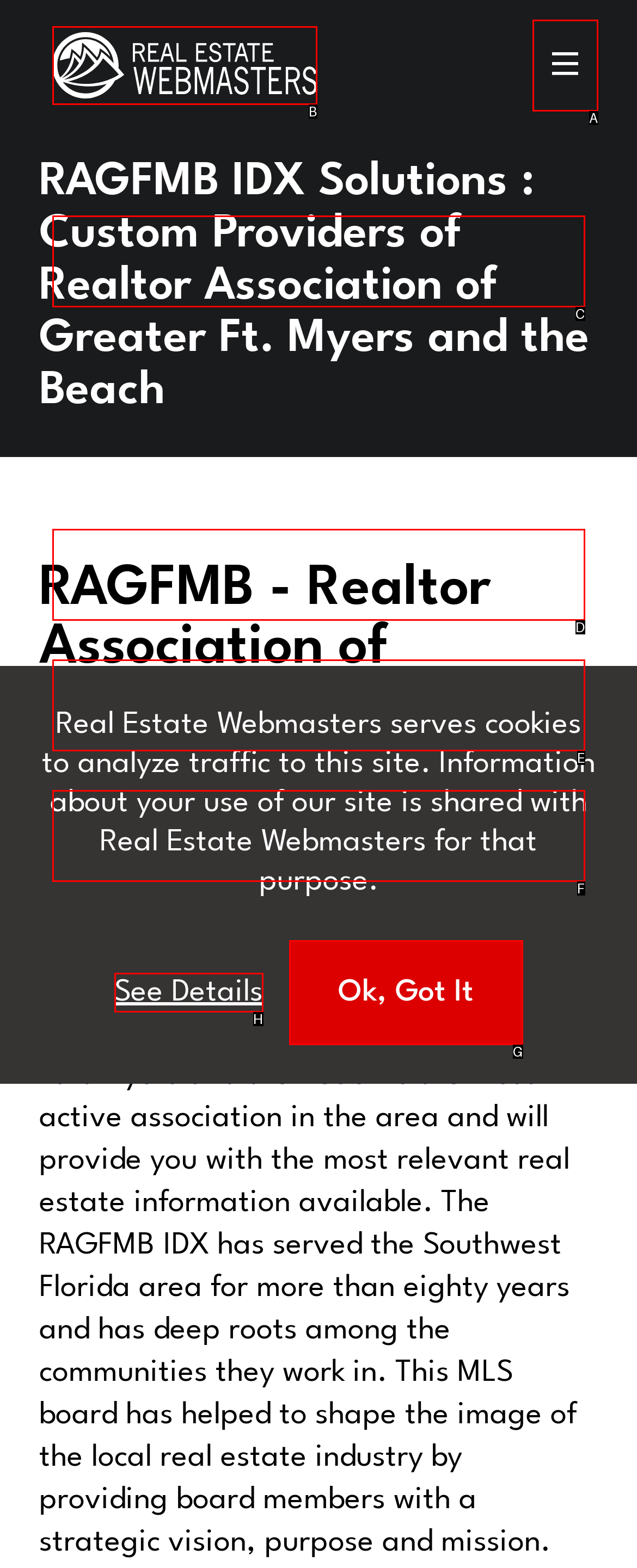Identify the HTML element that corresponds to the description: Real Estate Webmasters Logo Provide the letter of the correct option directly.

B